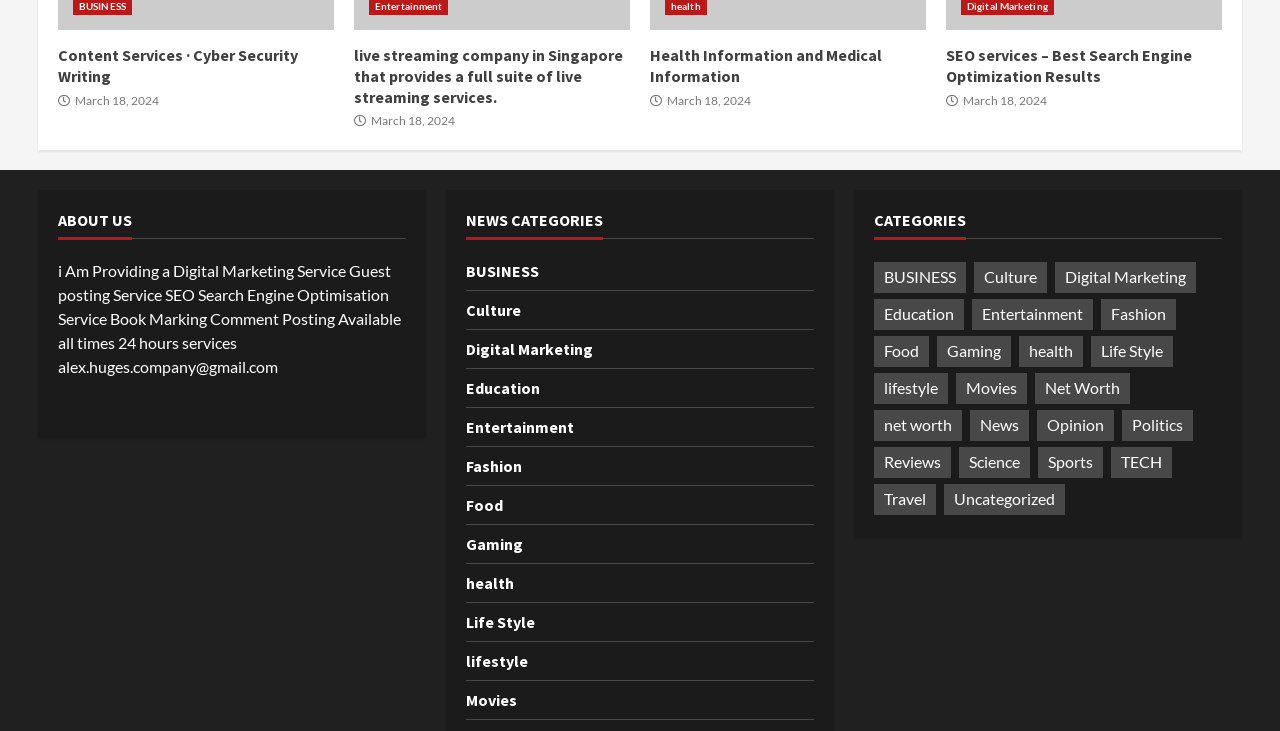What is the focus of the 'Health Information and Medical Information' section?
Please answer using one word or phrase, based on the screenshot.

Health